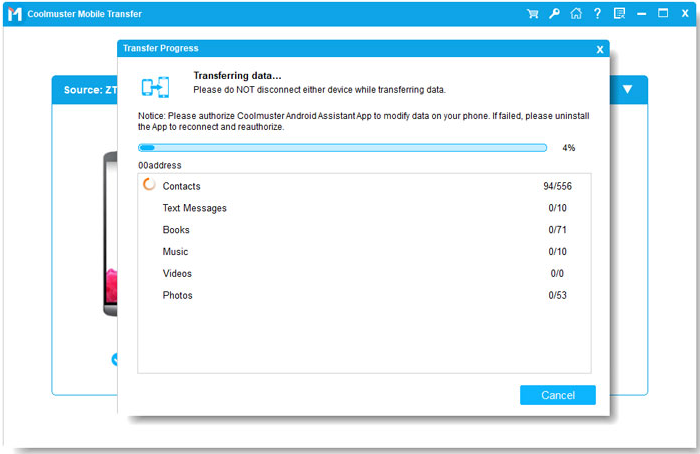What action should users avoid during the transfer process?
Using the image as a reference, deliver a detailed and thorough answer to the question.

The window advises users to 'Please do NOT disconnect either device while transferring data', emphasizing the importance of maintaining a stable connection during the process.